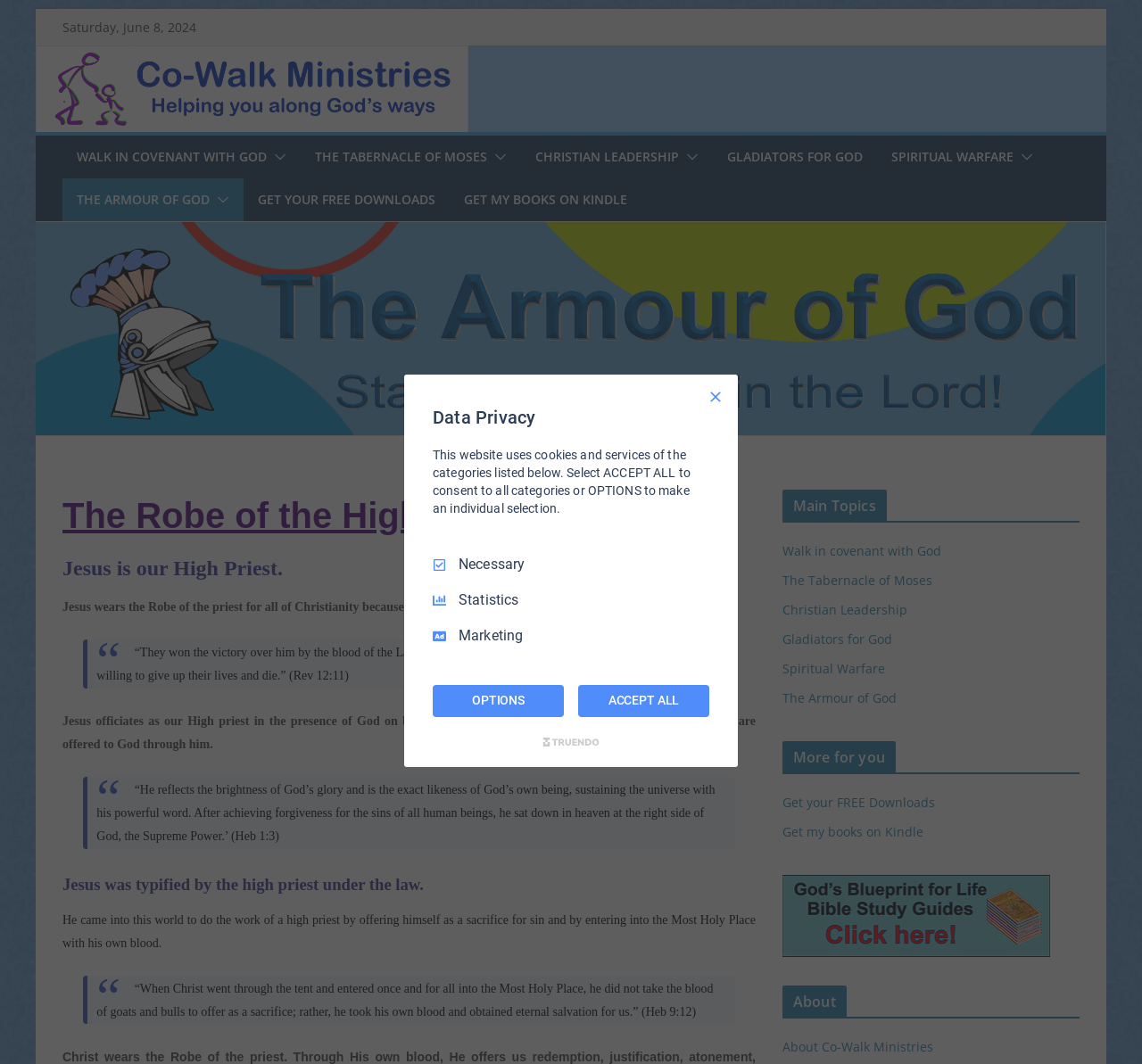Use a single word or phrase to respond to the question:
What is the topic of the blockquote with the text '“They won the victory over him by the blood of the Lamb and by the truth which they proclaimed; and they were willing to give up their lives and die.” (Rev 12:11)'?

Salvation